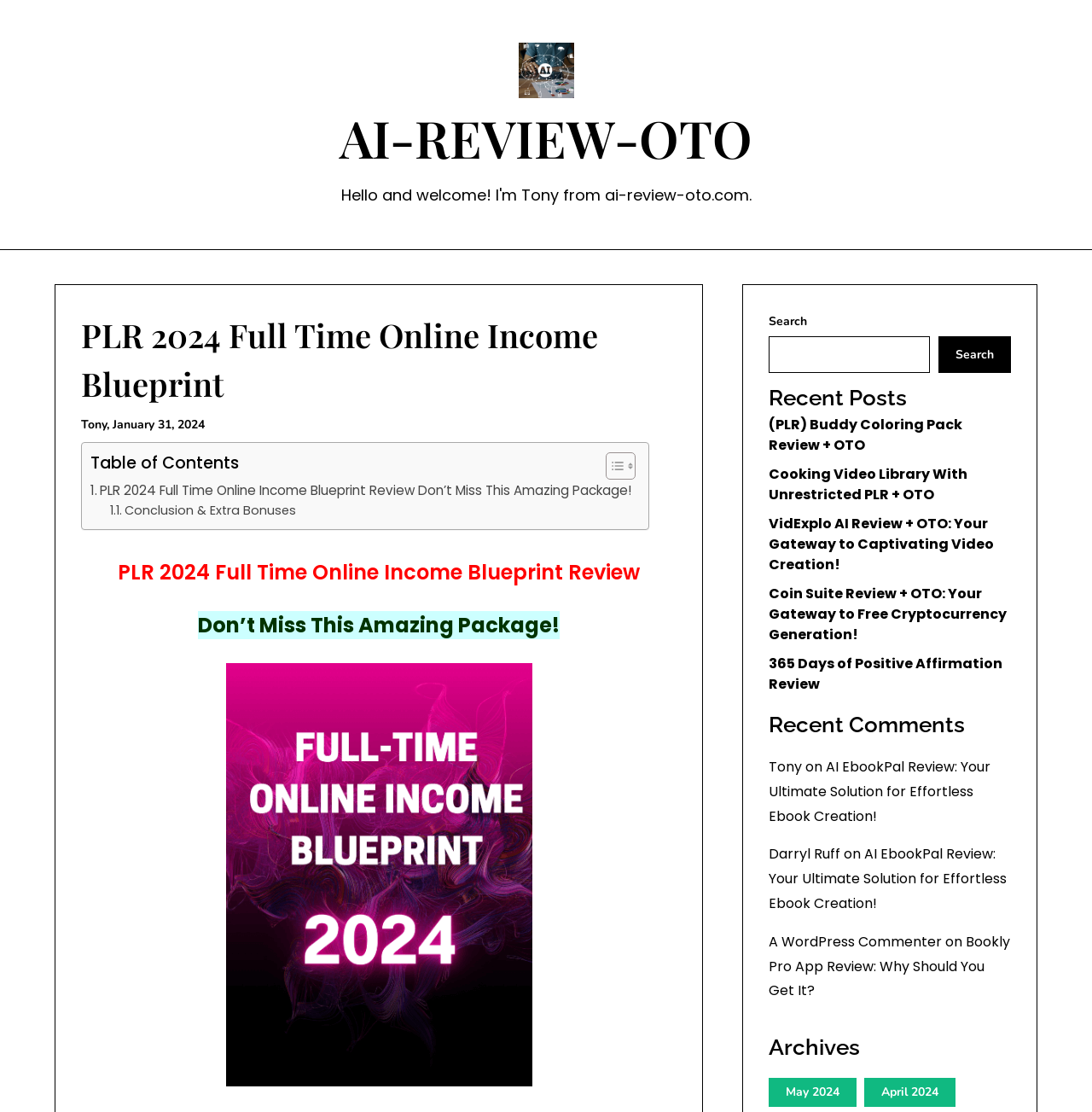Identify the coordinates of the bounding box for the element described below: "Conclusion & Extra Bonuses". Return the coordinates as four float numbers between 0 and 1: [left, top, right, bottom].

[0.101, 0.451, 0.271, 0.468]